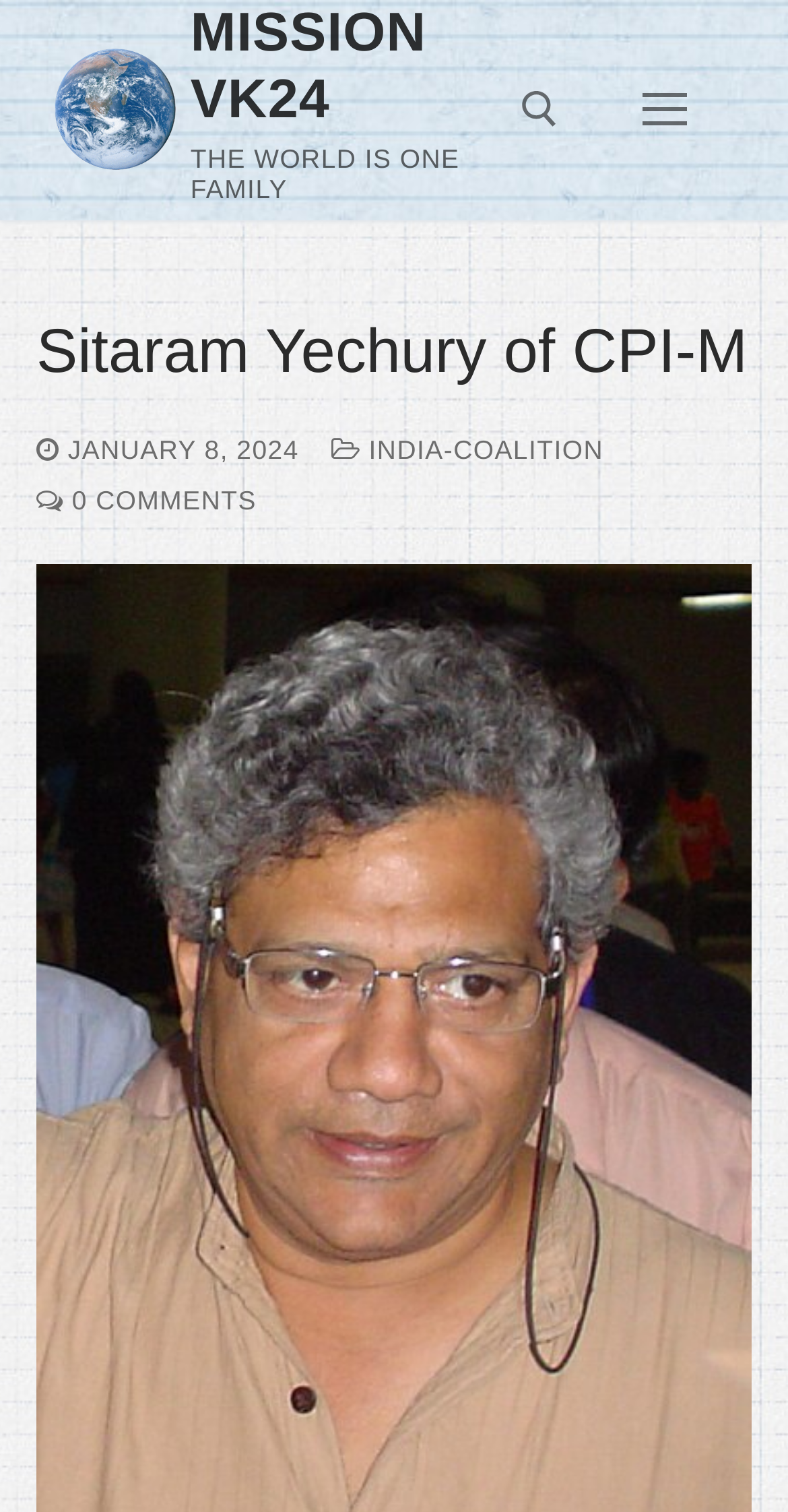Please identify the bounding box coordinates of where to click in order to follow the instruction: "open search tool".

[0.662, 0.061, 0.708, 0.085]